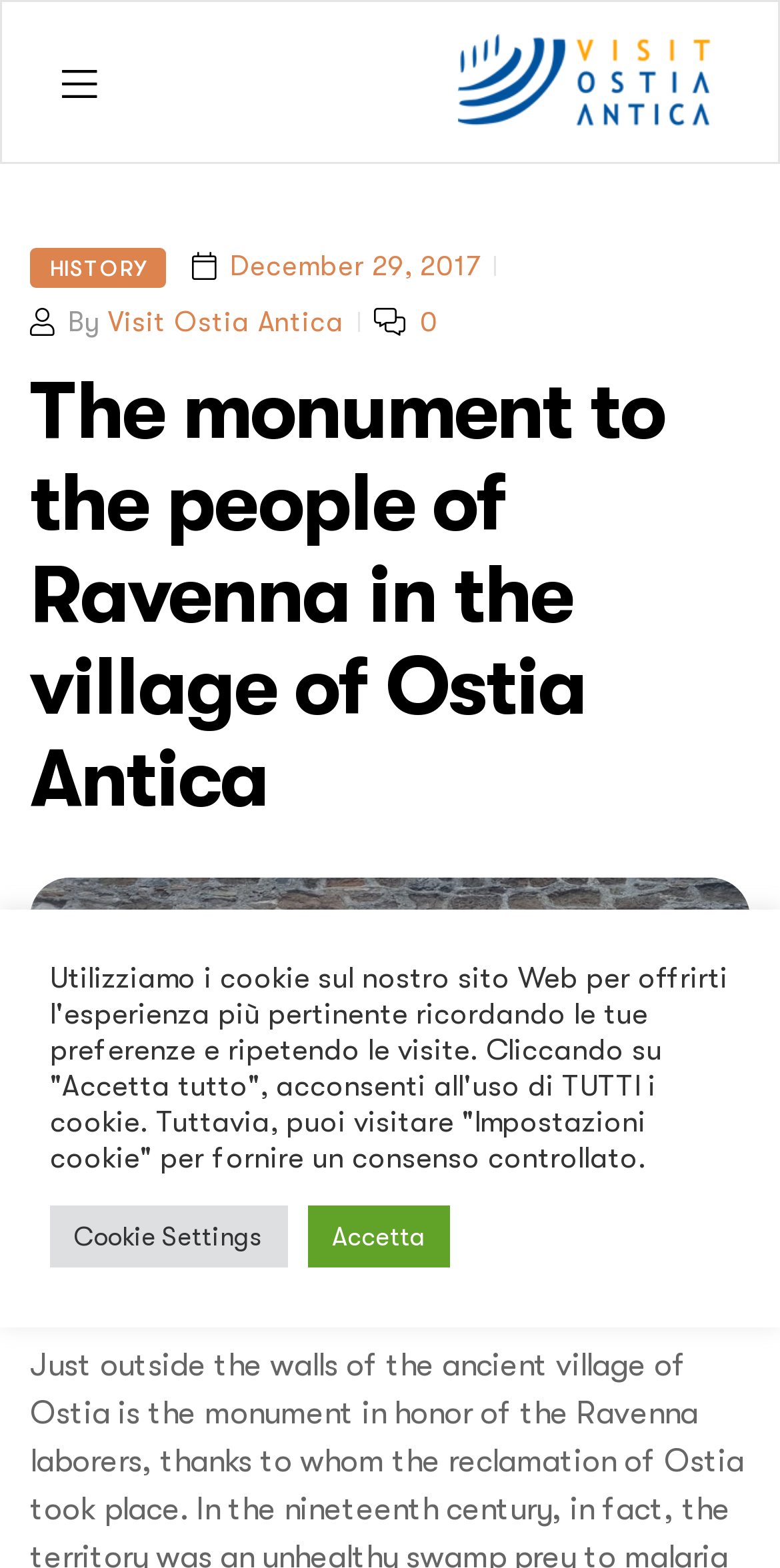Identify the bounding box of the UI component described as: "Cookie Settings".

[0.064, 0.769, 0.369, 0.808]